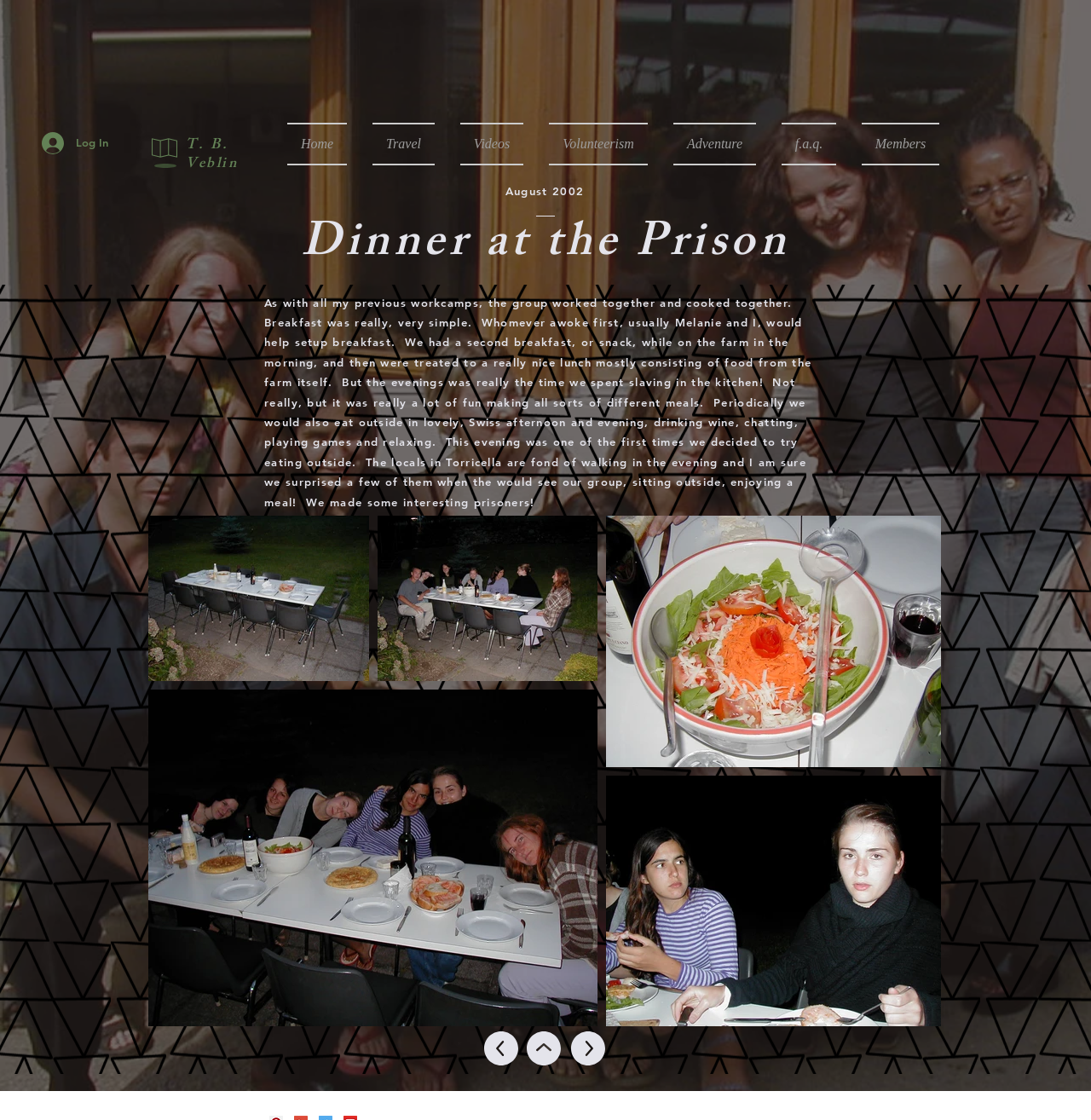Generate a comprehensive description of the webpage.

The webpage is about Muzzano, Switzerland, and volunteer workcamp dinner photos from Torricella-Taverne, Switzerland. At the top, there is an advertisement iframe and a login button with an accompanying image. Below that, there is a navigation menu with links to different sections of the site, including Home, Travel, Videos, Volunteerism, Adventure, f.a.q., and Members.

The main content of the page is divided into sections. The first section has a heading "Dinner at the Prison" and a paragraph of text describing the dinner experience at the workcamp. The text is accompanied by several buttons, likely navigation controls for a photo gallery.

Below the text, there are navigation links to Previous, Up, and Next pages, each with an accompanying image. The links are positioned at the bottom of the page.

On the top left, there are two headings, "T. B." and "Veblin", with two links below them. These elements are positioned above the main content section.

Overall, the webpage appears to be a personal blog or journal entry about a volunteer workcamp experience in Switzerland, with a focus on dinner photos and a navigation menu to explore other related content.